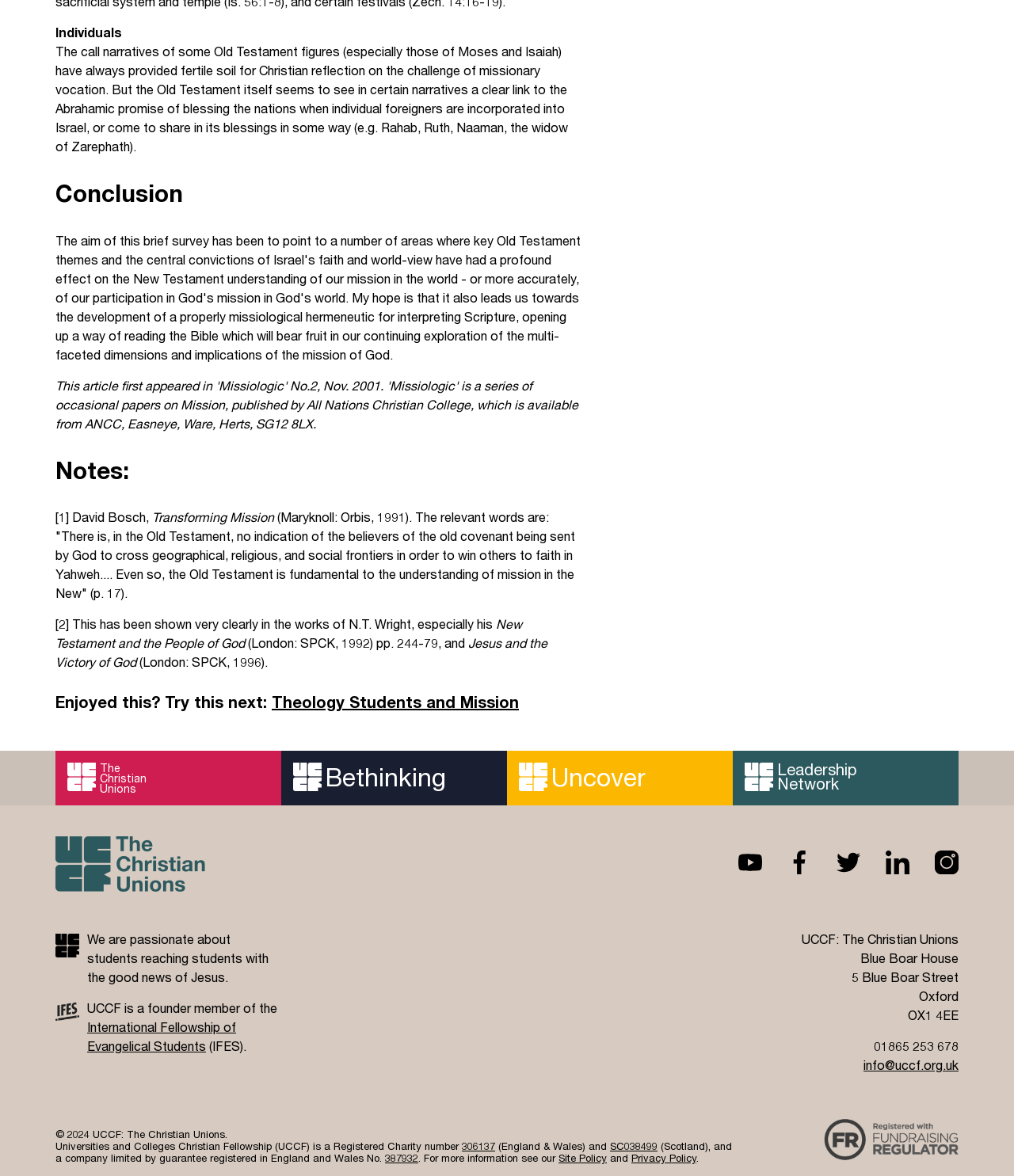Identify the bounding box coordinates of the clickable region required to complete the instruction: "Follow on Facebook". The coordinates should be given as four float numbers within the range of 0 and 1, i.e., [left, top, right, bottom].

[0.752, 0.723, 0.8, 0.744]